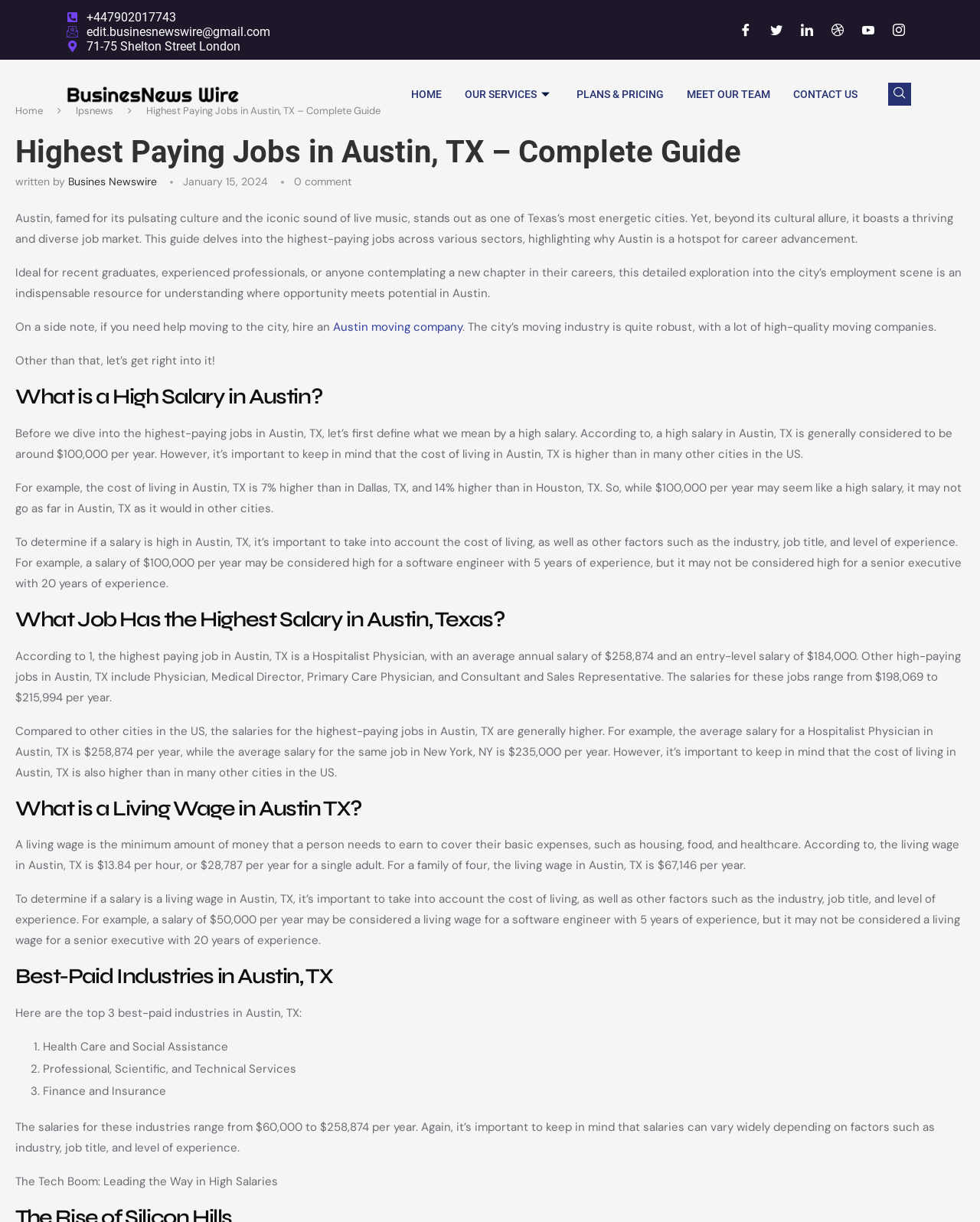Please identify the bounding box coordinates of the clickable area that will allow you to execute the instruction: "Click the 'HOME' link".

[0.408, 0.055, 0.462, 0.099]